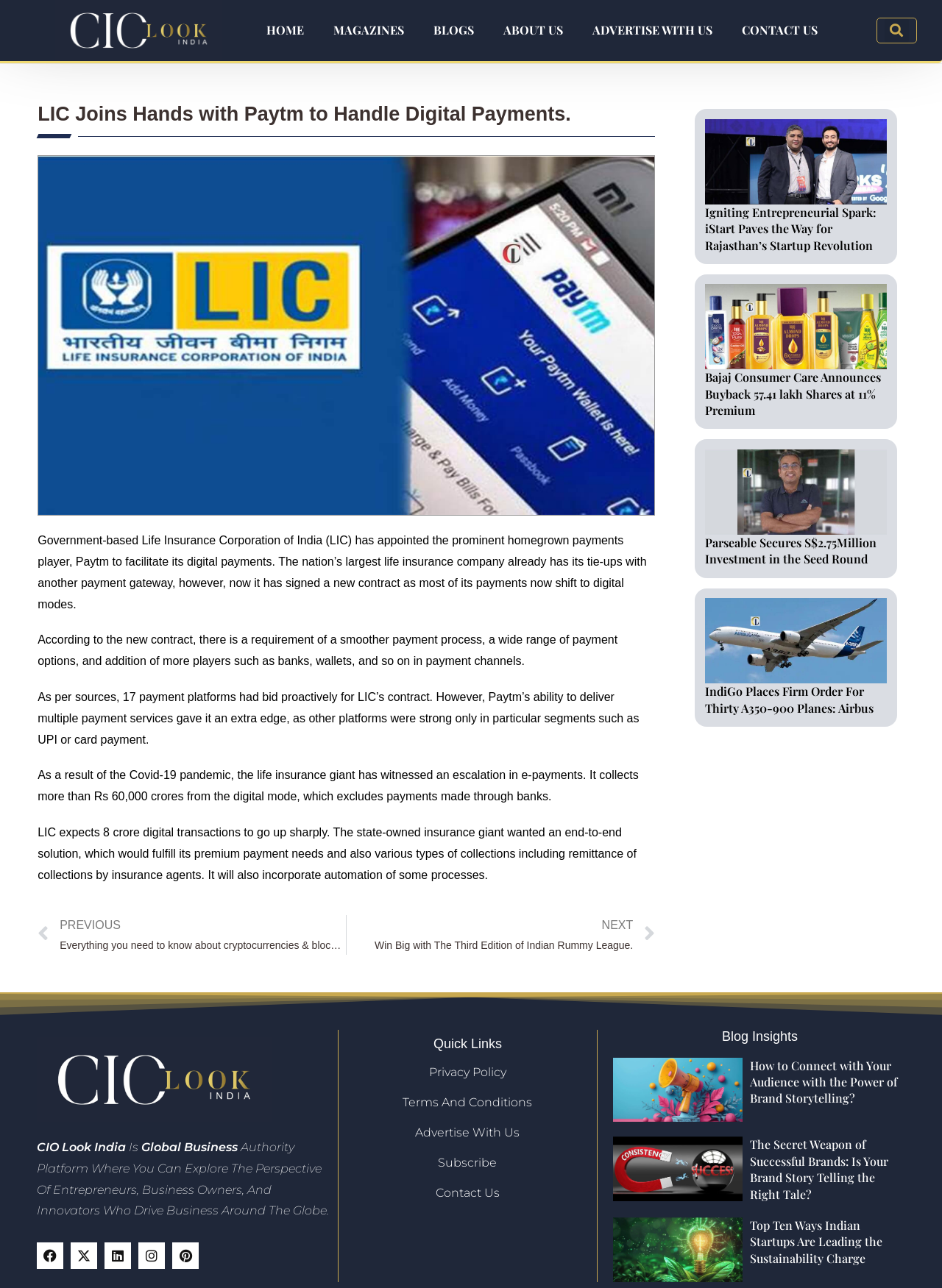Find the bounding box coordinates of the area that needs to be clicked in order to achieve the following instruction: "Search for something". The coordinates should be specified as four float numbers between 0 and 1, i.e., [left, top, right, bottom].

[0.931, 0.014, 0.973, 0.033]